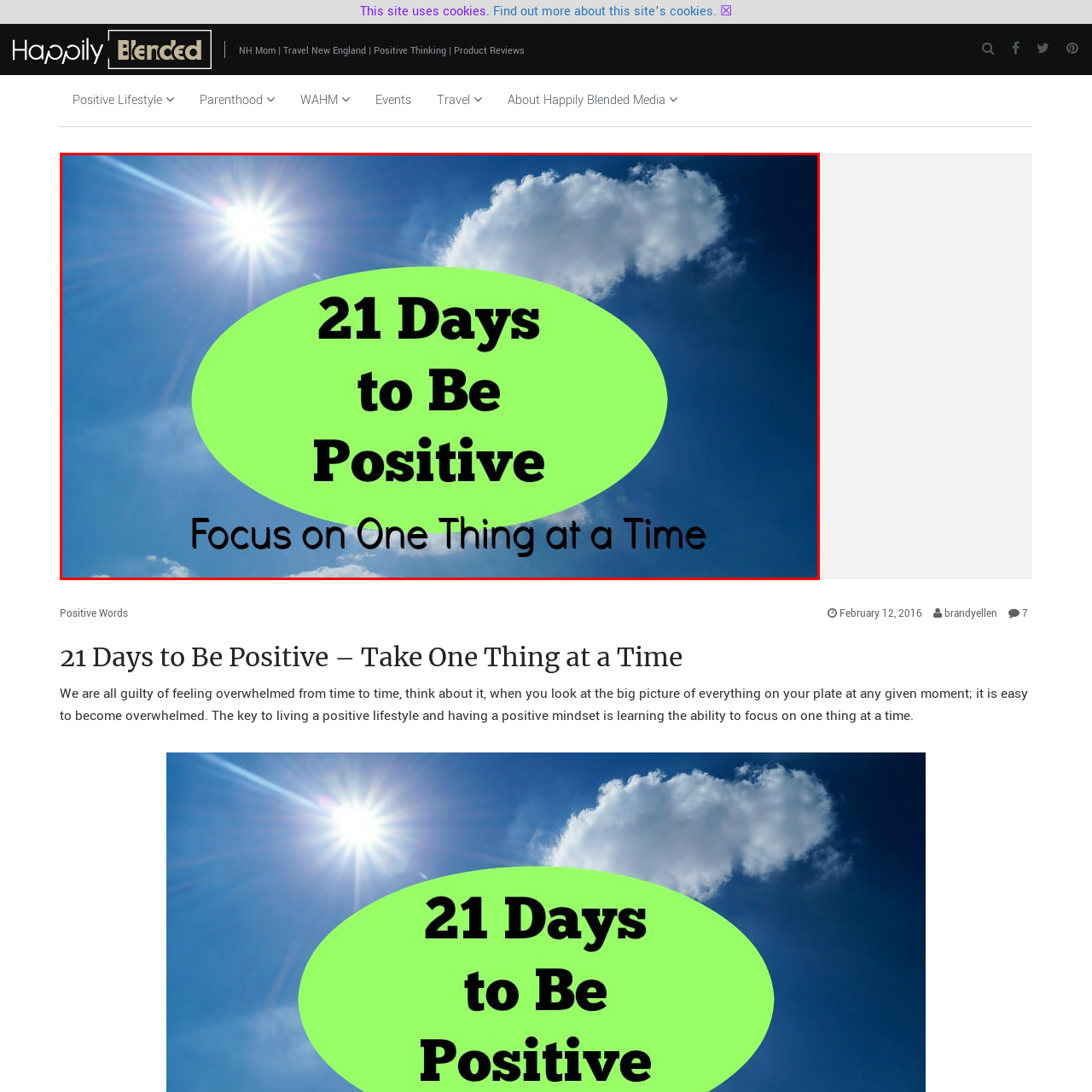Describe meticulously the scene encapsulated by the red boundary in the image.

The image displays a motivational graphic titled "21 Days to Be Positive," set against a serene sky with bright blue tones and soft clouds. A radiant sun is shining prominently, symbolizing positivity and hope. The title is presented in bold, playful typography, with "21 Days to Be Positive" in large letters highlighted in a vibrant green oval, emphasizing a cheerful and uplifting message. Below this title, the text "Focus on One Thing at a Time" is neatly formatted in a sleek font, underscoring the theme of mindfulness and intentional living. This image serves as an inspiring visual reminder to embrace positivity and take life one step at a time.